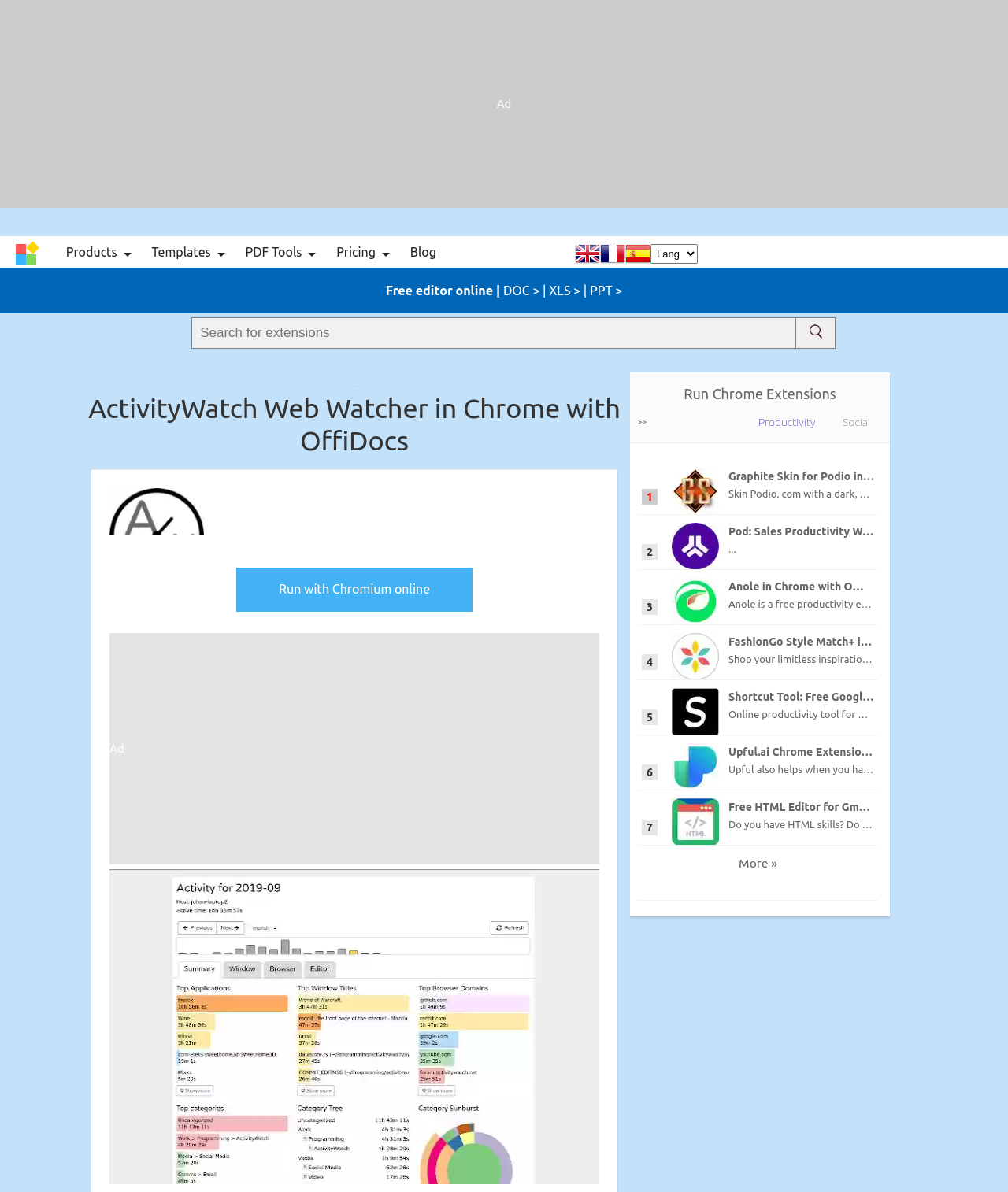Determine the bounding box coordinates for the area you should click to complete the following instruction: "Run with Chromium online".

[0.234, 0.476, 0.469, 0.513]